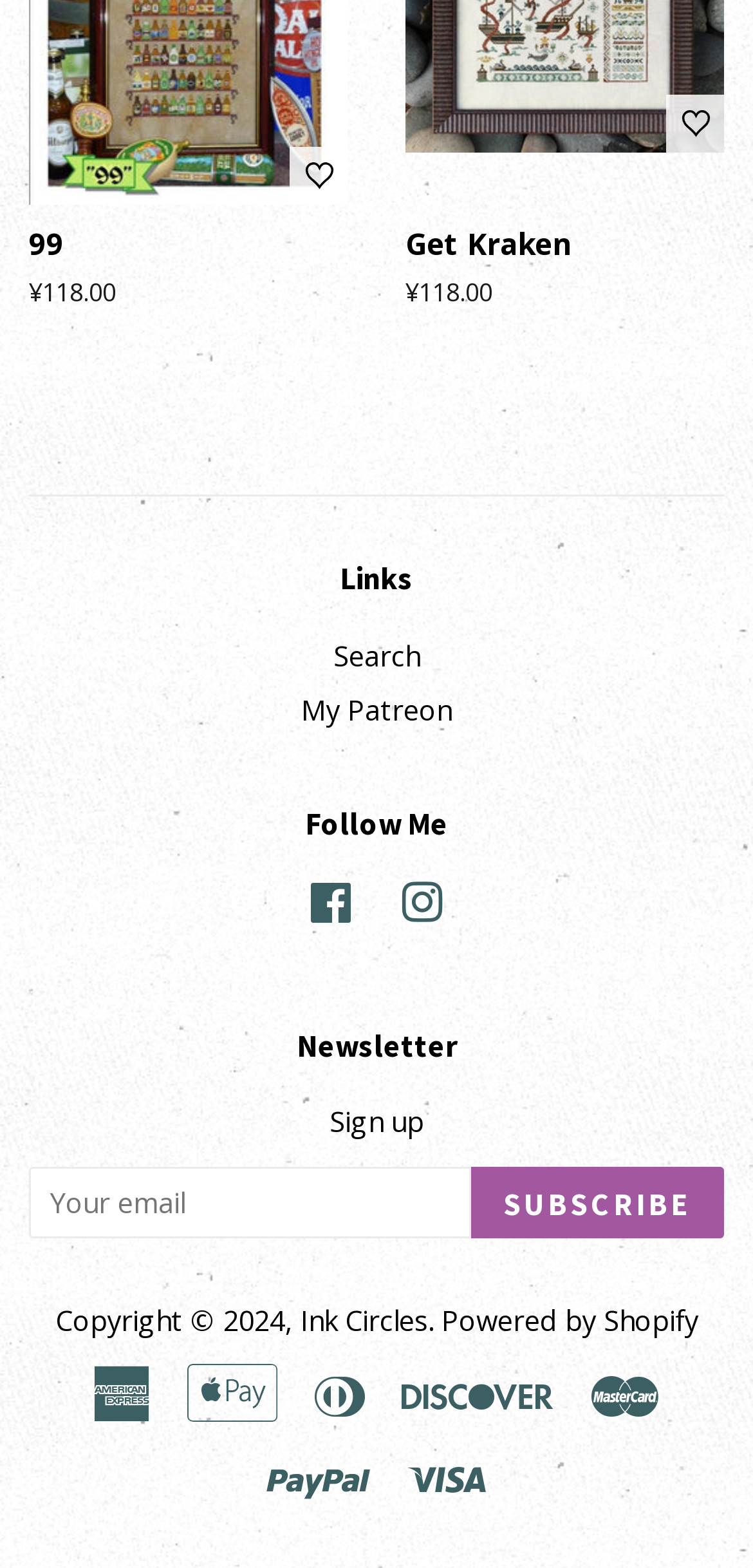How many links are there under 'Follow Me'?
Answer the question in a detailed and comprehensive manner.

I examined the section under the 'Follow Me' heading and found two links, one to 'Facebook' at [0.412, 0.568, 0.471, 0.591] and another to 'Instagram' at [0.532, 0.568, 0.588, 0.591].